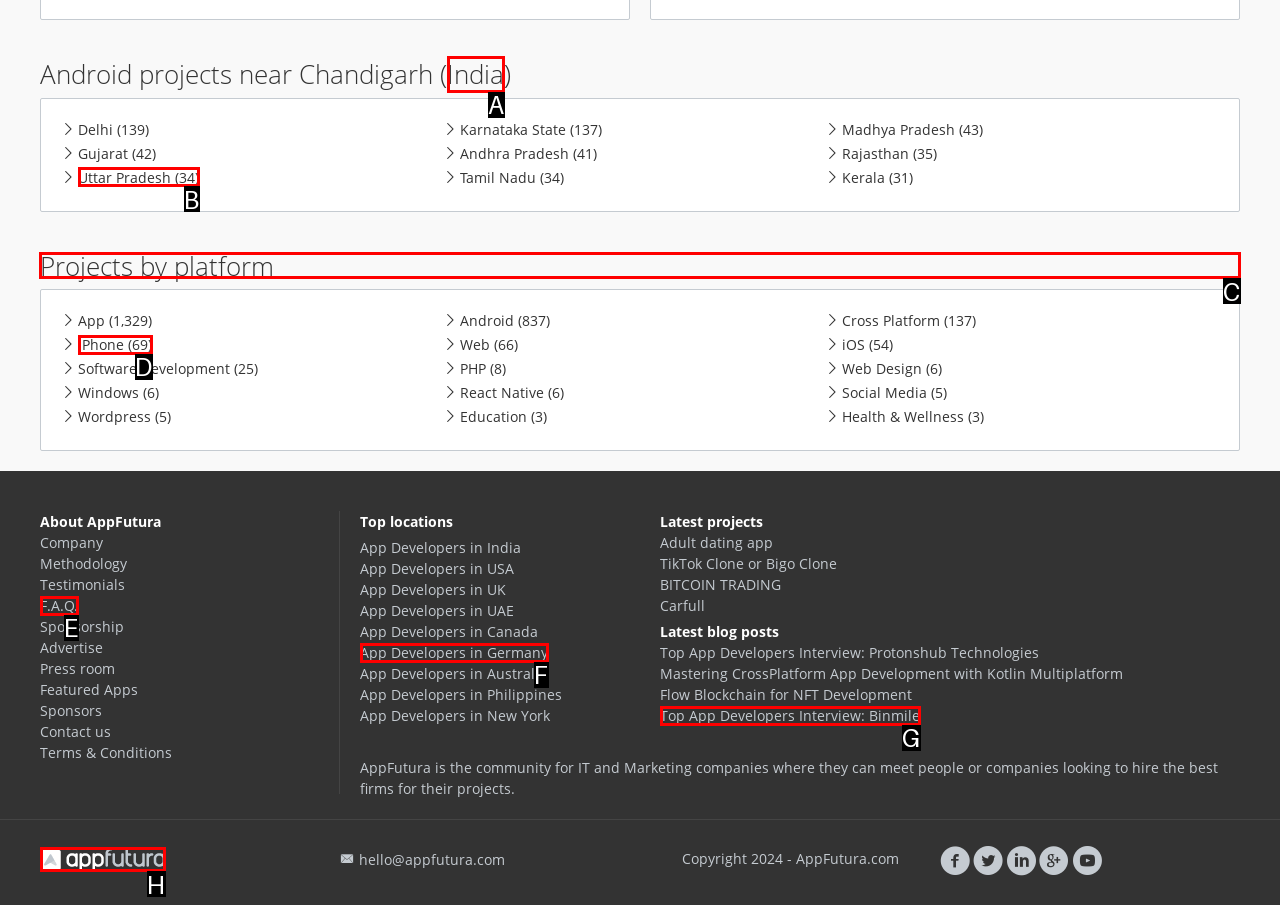Determine the appropriate lettered choice for the task: View 'Projects by platform'. Reply with the correct letter.

C